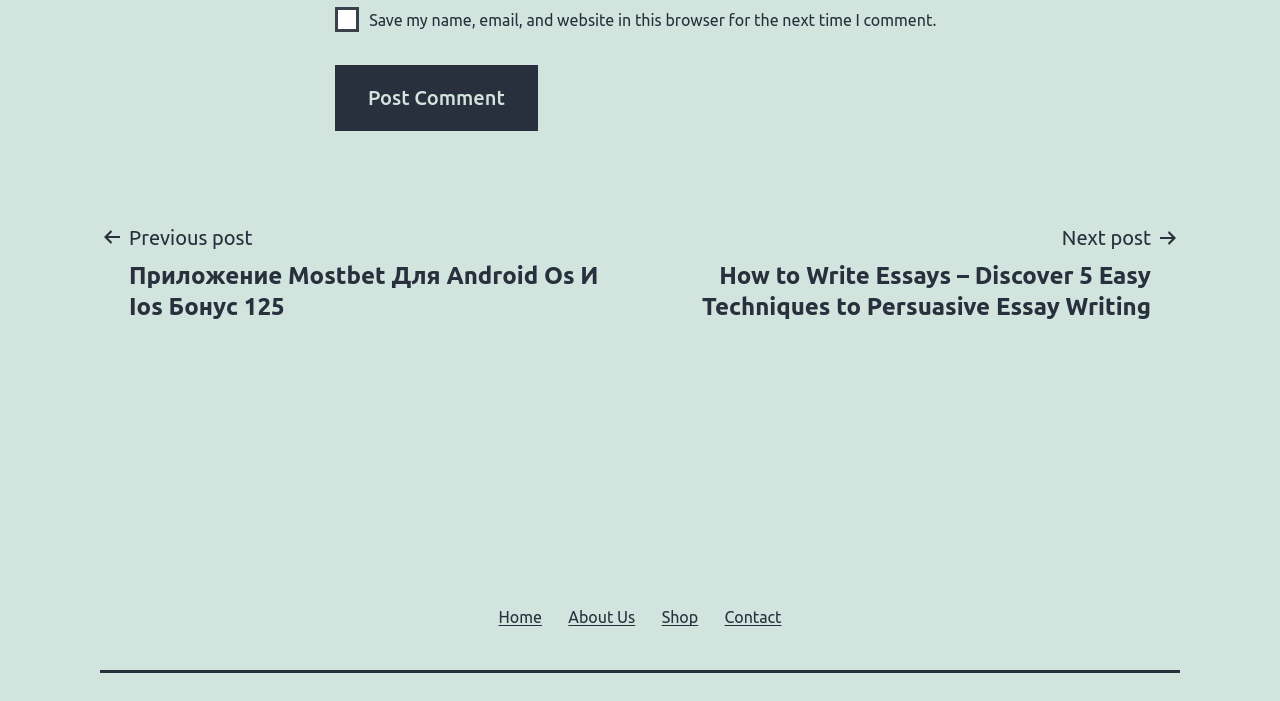What is the title of the previous post?
Look at the image and respond to the question as thoroughly as possible.

The title of the previous post can be found in the 'Posts' navigation menu, which is located at the top of the page. The link to the previous post has the title 'Приложение Mostbet Для Android Os И Ios Бонус 125'.